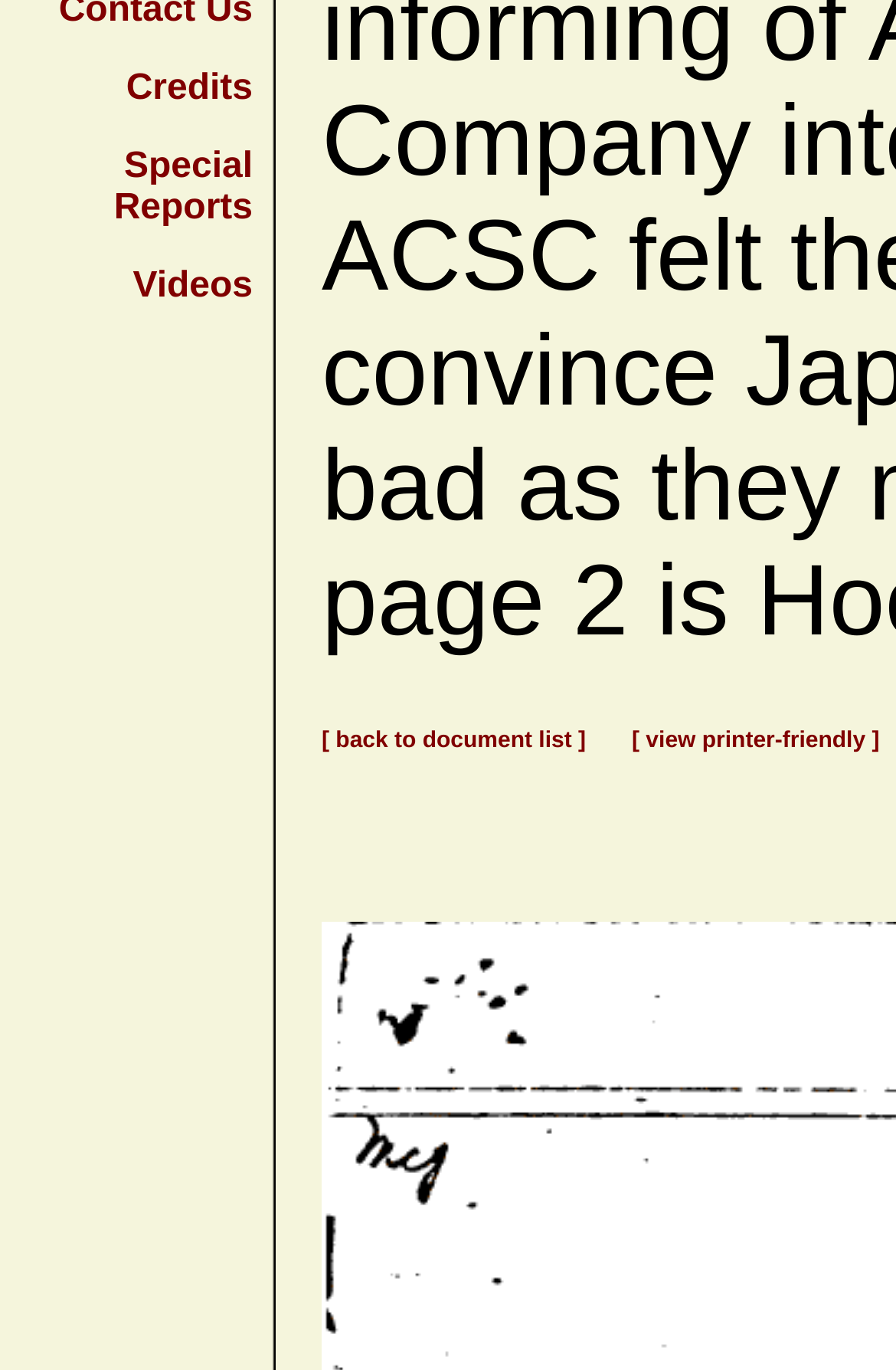Identify the bounding box coordinates for the UI element described as: "Credits".

[0.141, 0.05, 0.282, 0.079]